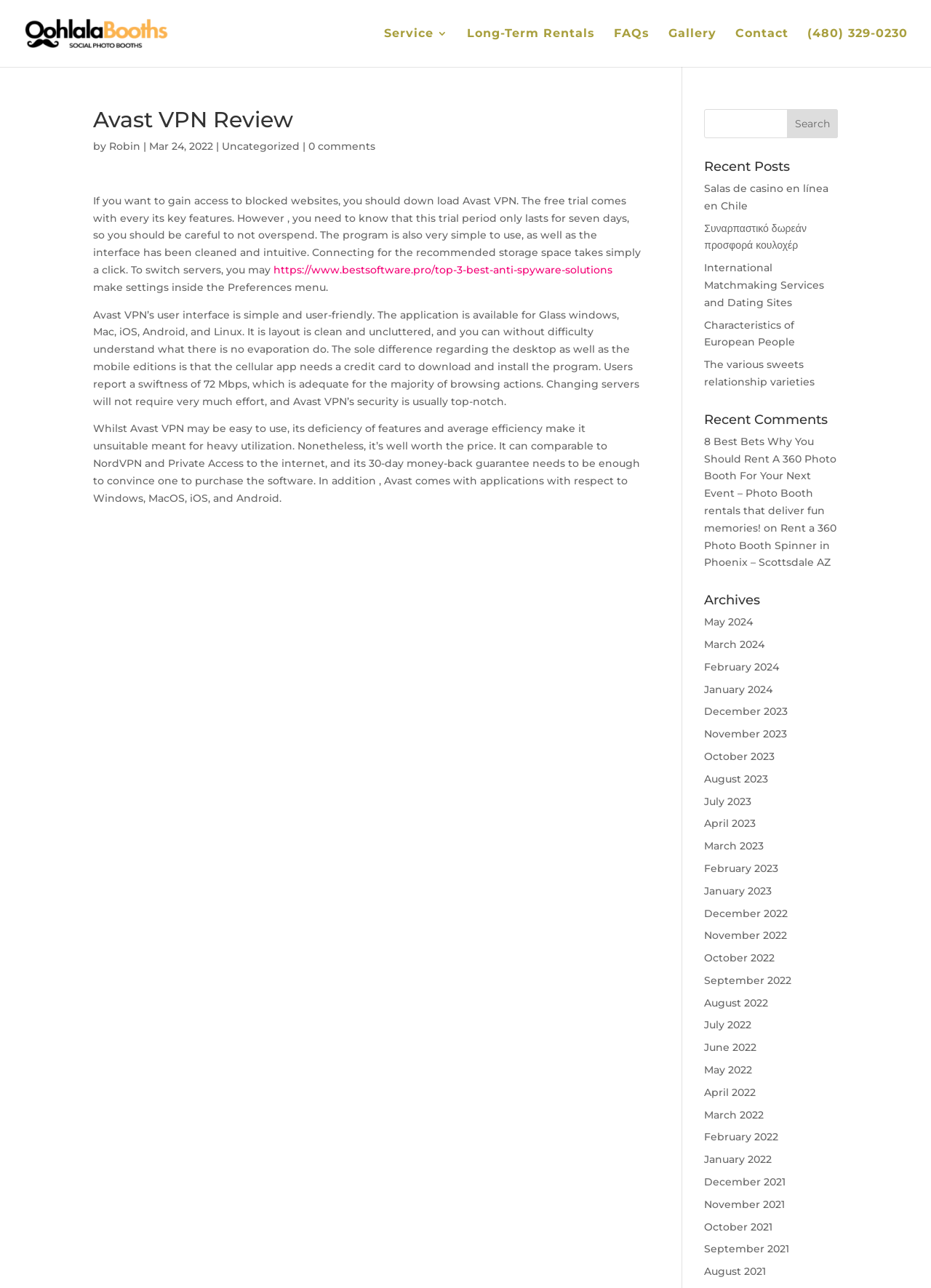Please determine the headline of the webpage and provide its content.

Avast VPN Review